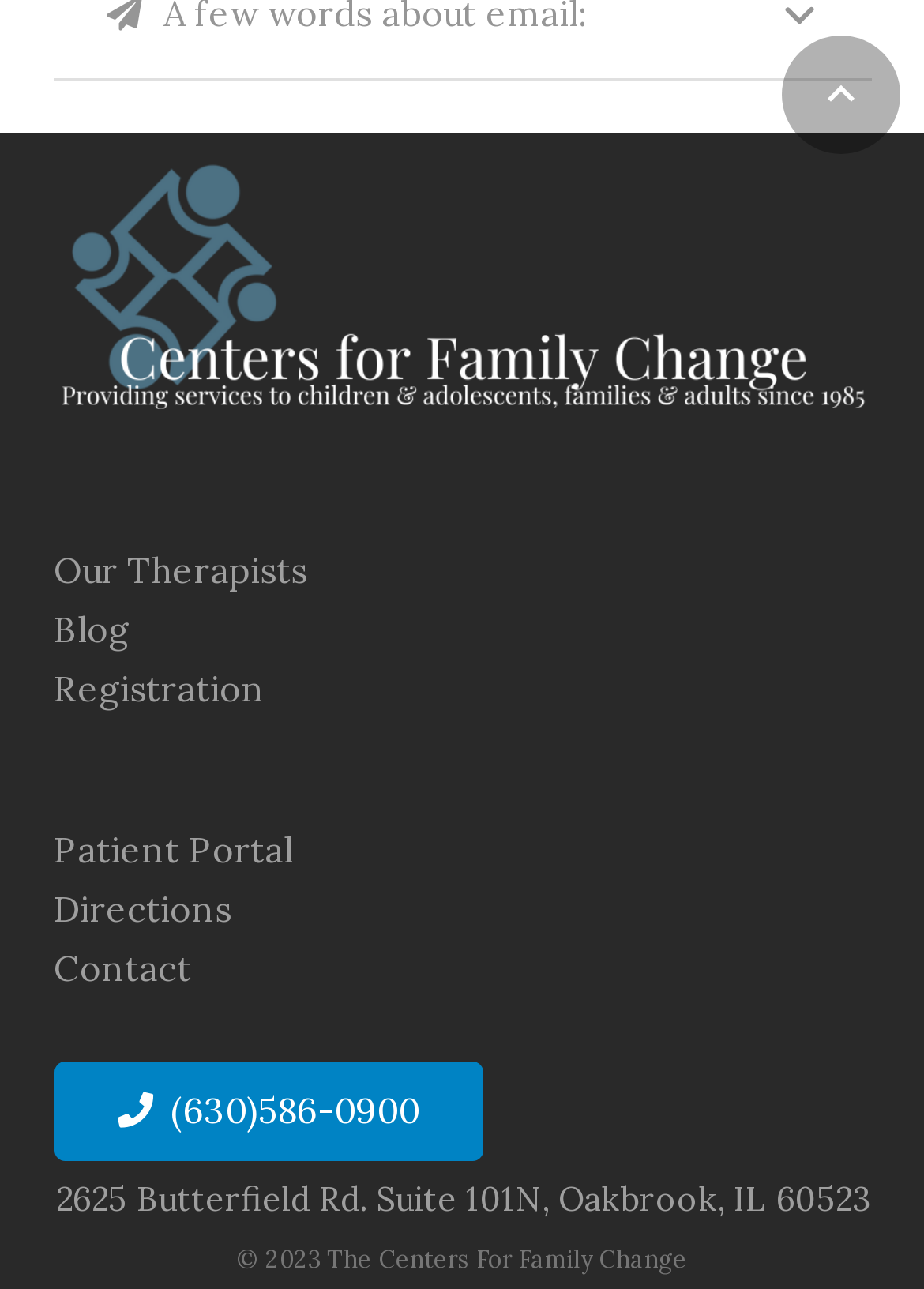Provide the bounding box coordinates of the HTML element described by the text: "Our Therapists".

[0.058, 0.425, 0.332, 0.46]